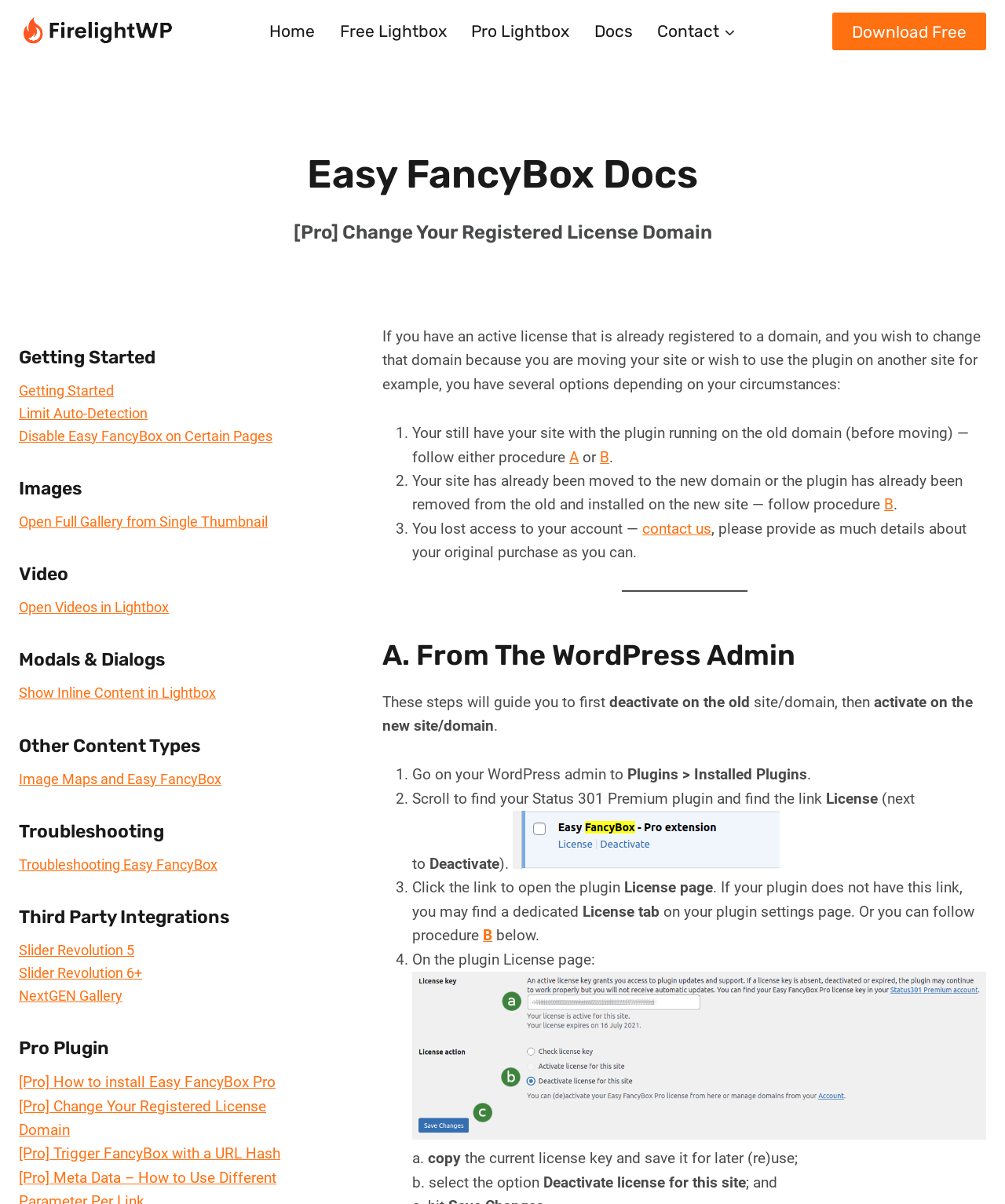Please determine the bounding box coordinates of the area that needs to be clicked to complete this task: 'Click on the 'Getting Started' link'. The coordinates must be four float numbers between 0 and 1, formatted as [left, top, right, bottom].

[0.019, 0.317, 0.113, 0.331]